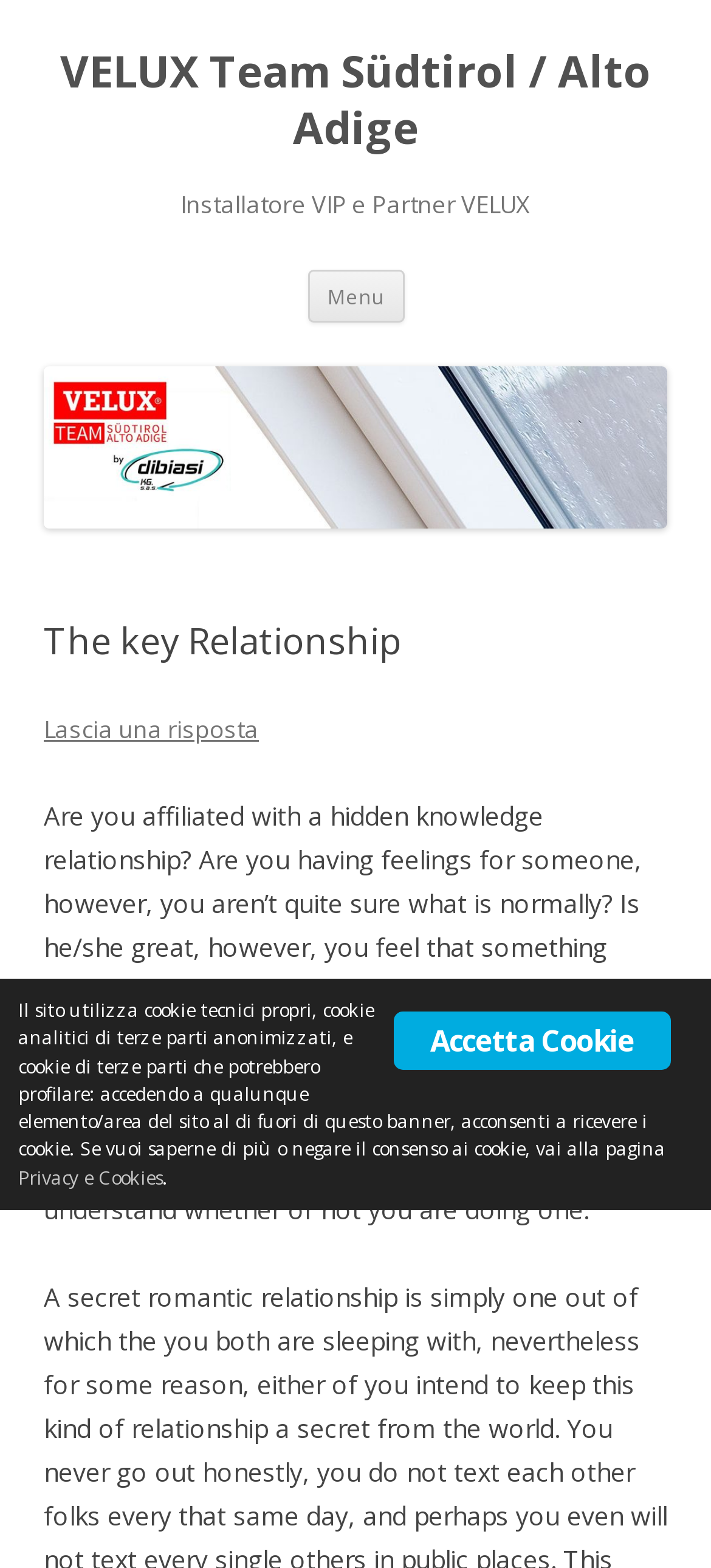What is the language of the webpage content?
Could you please answer the question thoroughly and with as much detail as possible?

The language of the webpage content is Italian, as evident from the text elements on the webpage, such as the headings, links, and static text, which are all in Italian.